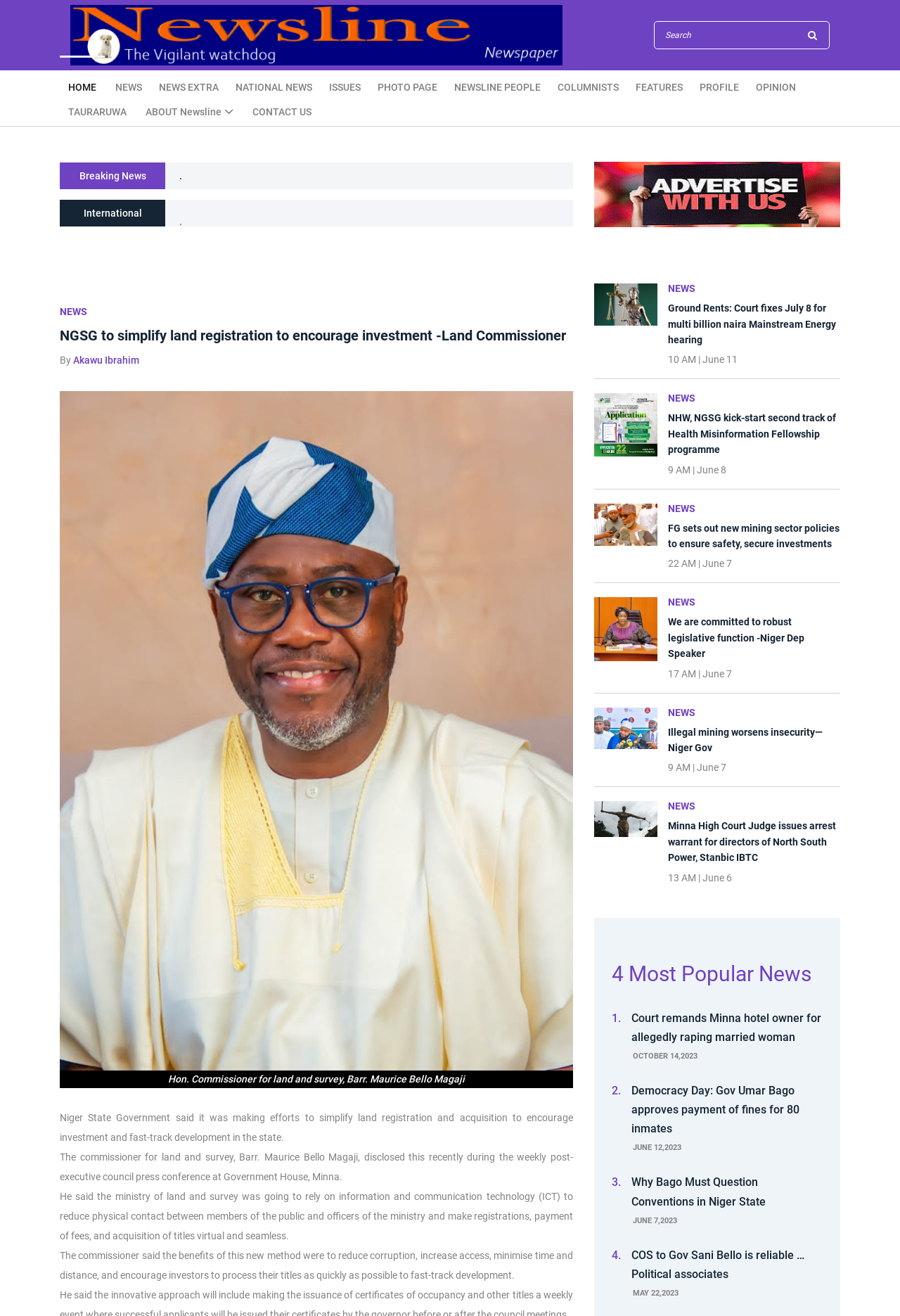Identify the bounding box for the UI element described as: "OPINION". The coordinates should be four float numbers between 0 and 1, i.e., [left, top, right, bottom].

[0.83, 0.056, 0.894, 0.075]